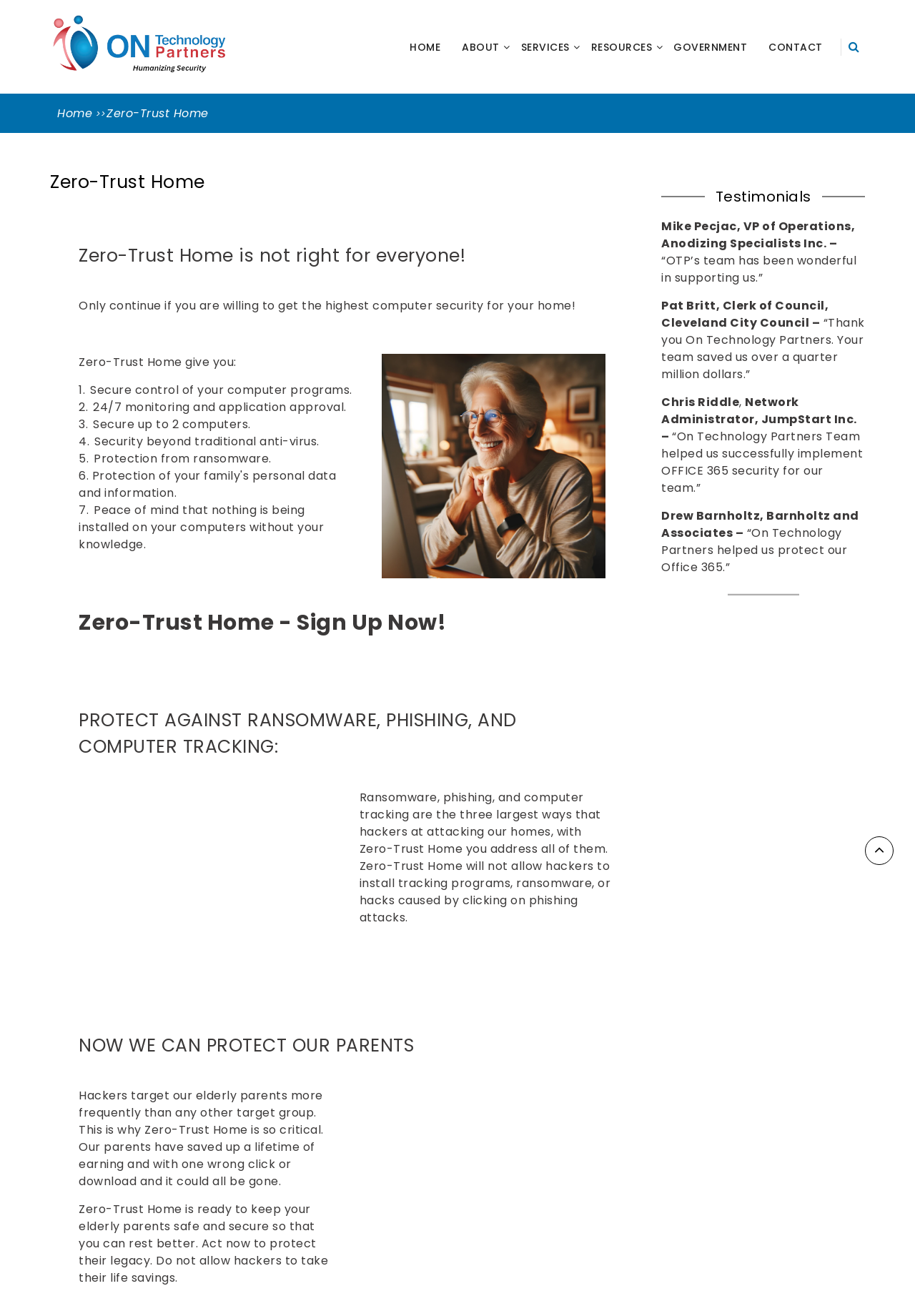Please mark the clickable region by giving the bounding box coordinates needed to complete this instruction: "Click the 'ABOUT' link".

[0.493, 0.024, 0.557, 0.048]